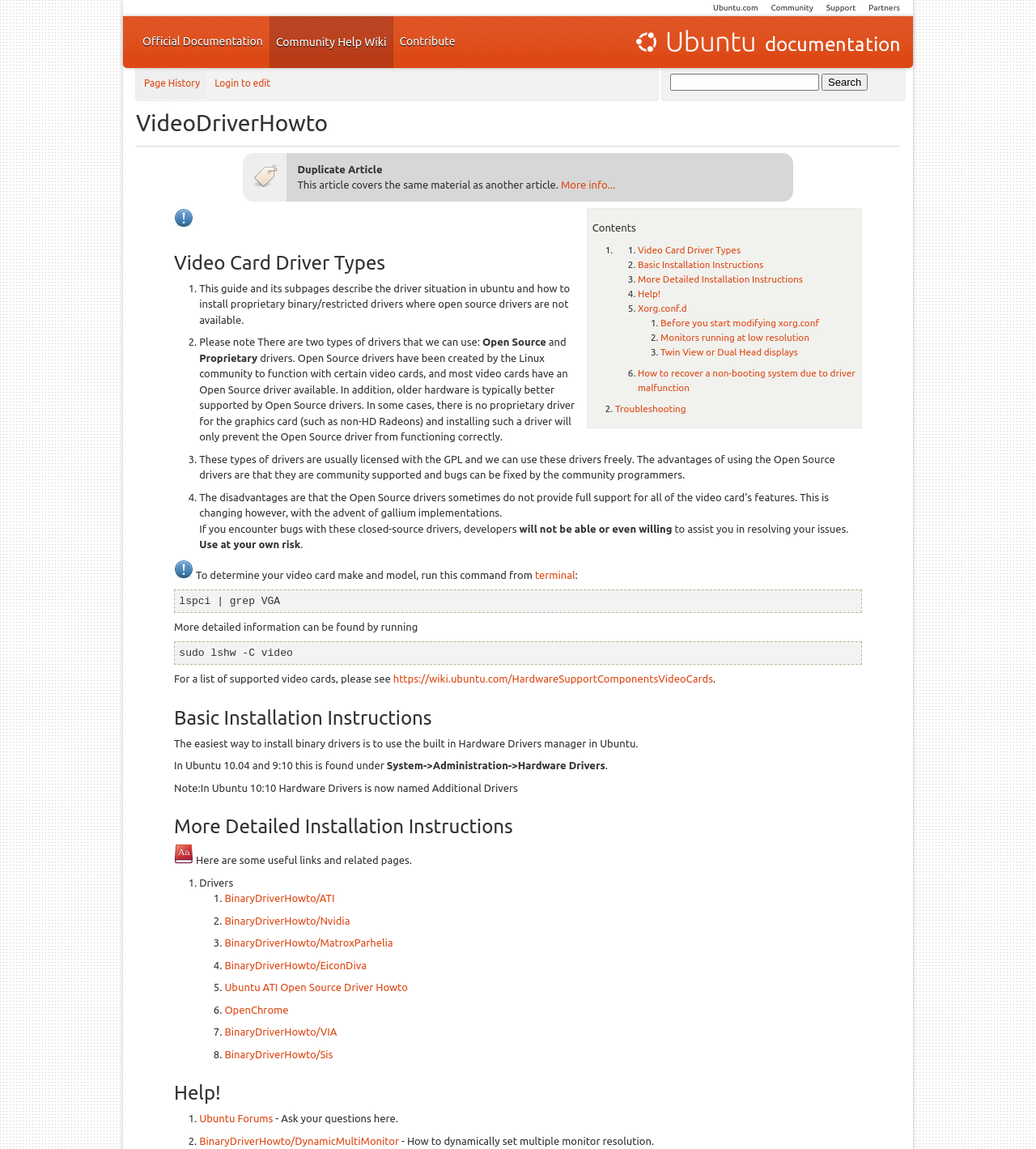What is the easiest way to install binary drivers?
Answer the question using a single word or phrase, according to the image.

Using Hardware Drivers manager